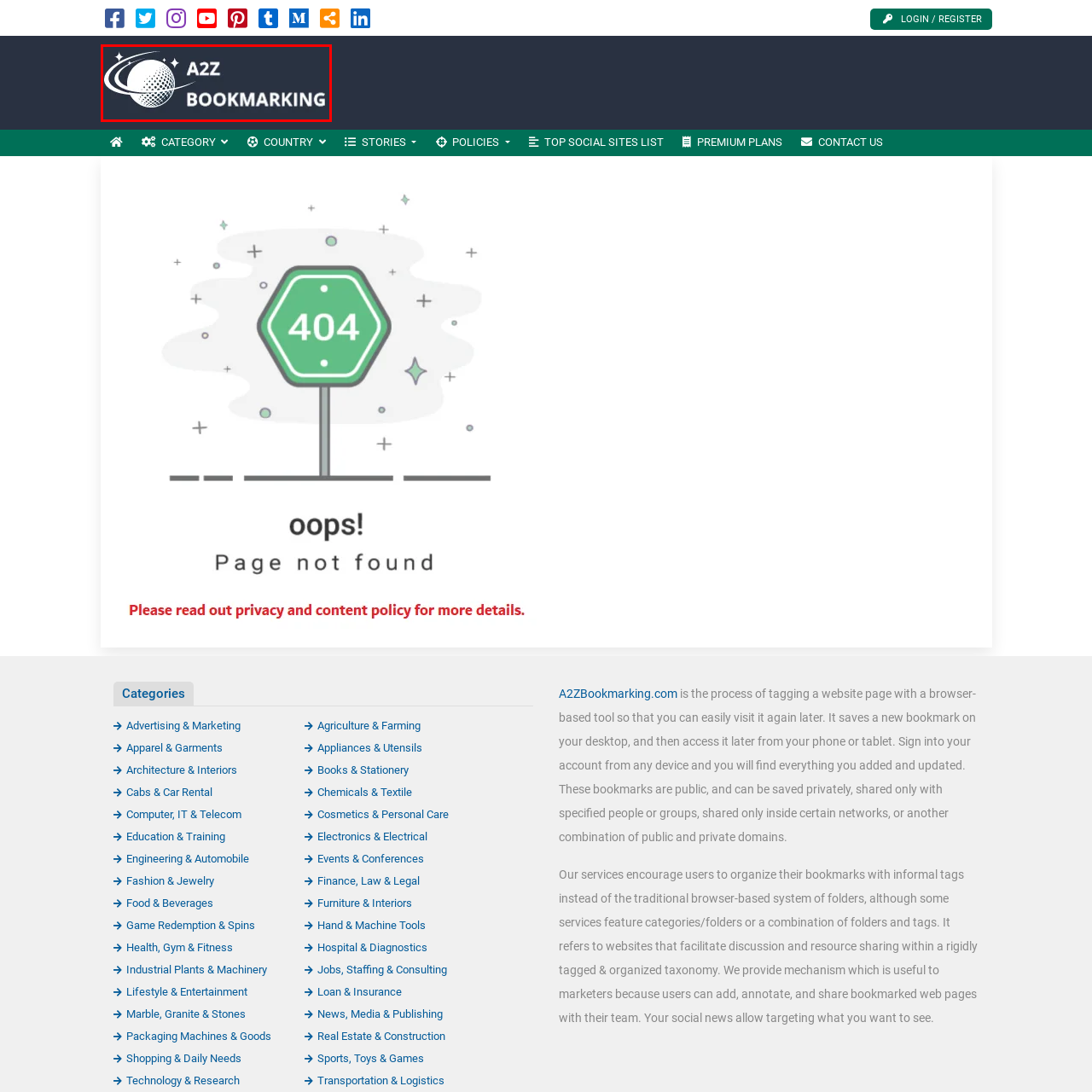Review the image segment marked with the grey border and deliver a thorough answer to the following question, based on the visual information provided: 
What is the central function of the platform?

The accompanying text, 'BOOKMARKING,' underscores the central function of the platform, which is to help users easily save, organize, and revisit their favorite web resources.